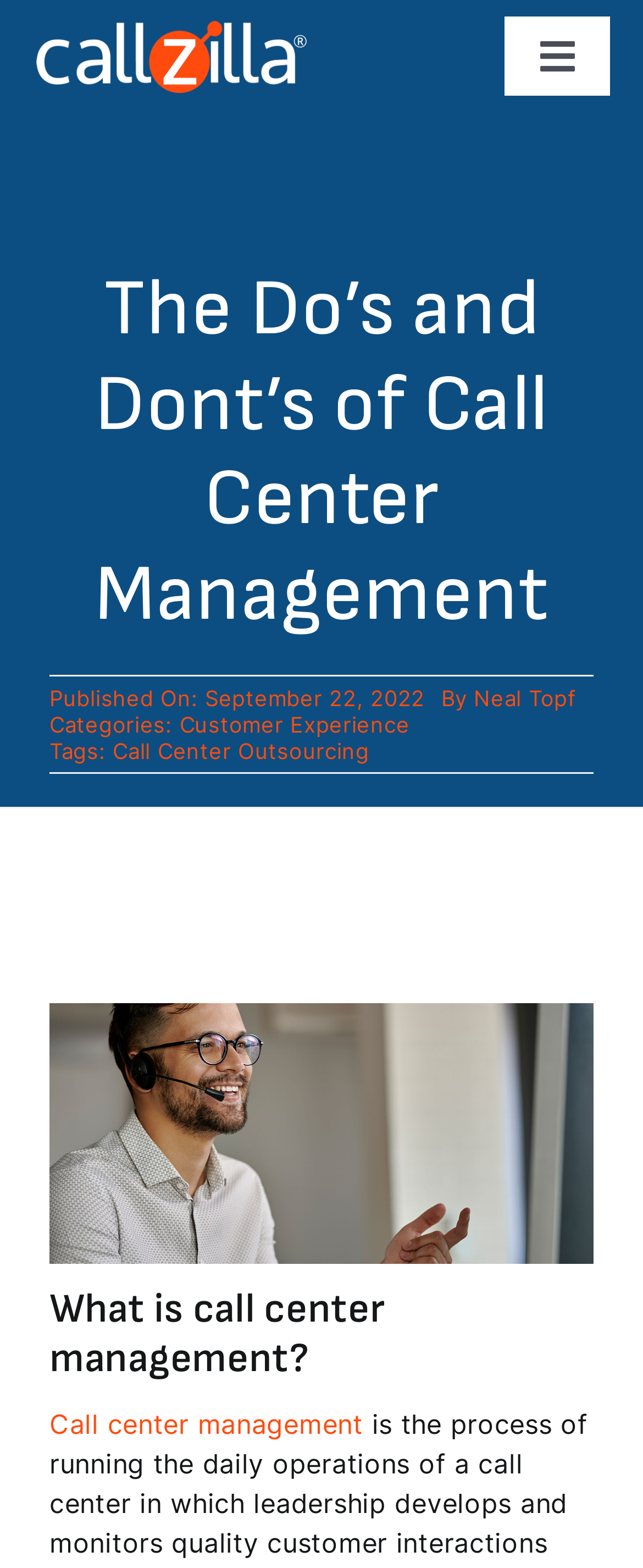Find the bounding box coordinates of the UI element according to this description: "Call Center Outsourcing".

[0.175, 0.471, 0.574, 0.488]